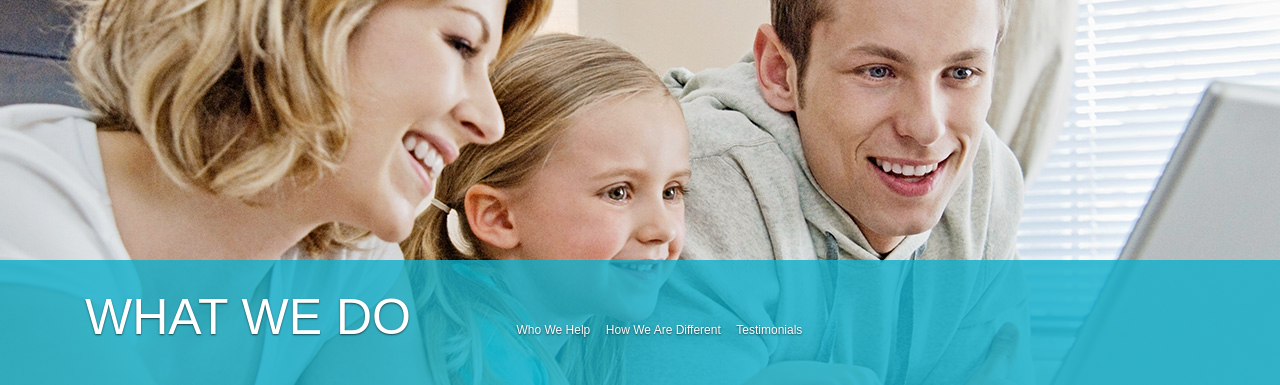What resources are available for families seeking assistance?
Give a one-word or short phrase answer based on the image.

links to more information